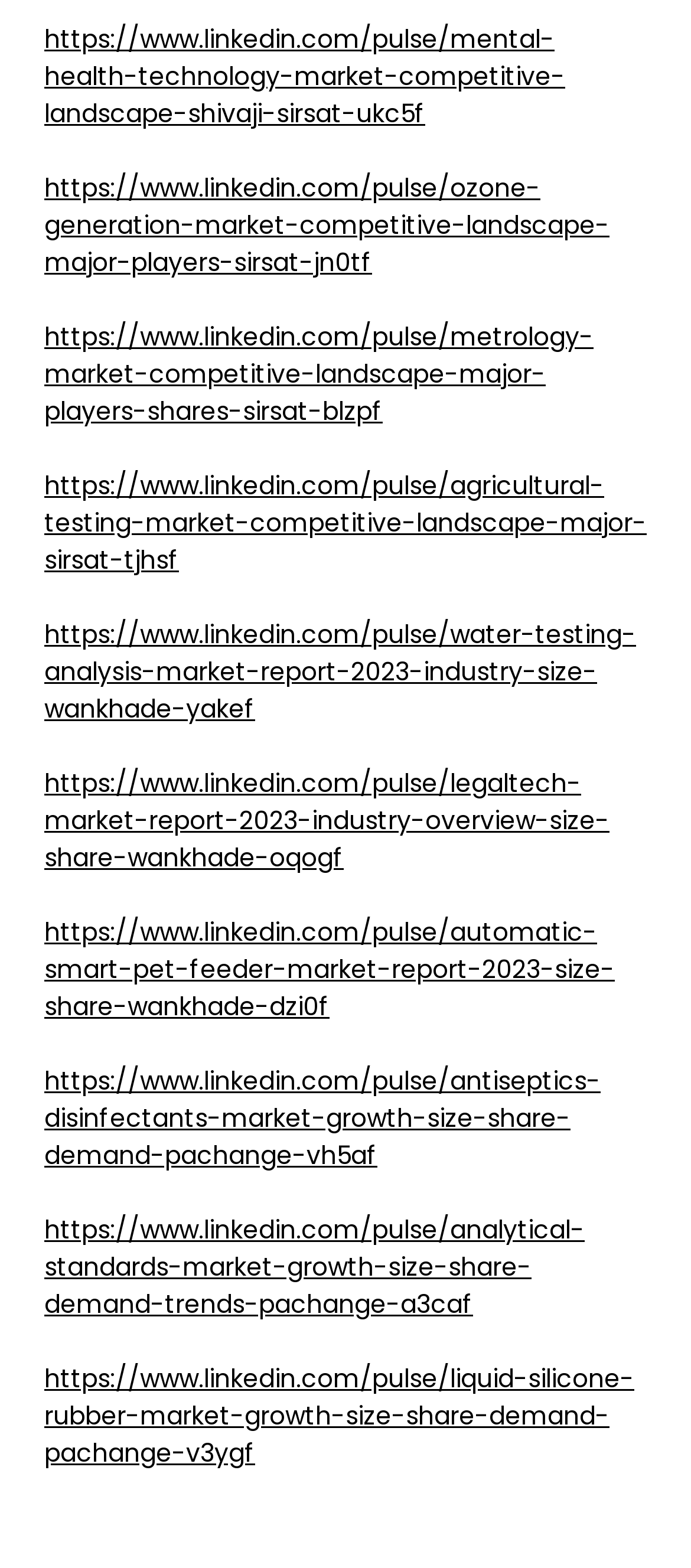What is the purpose of the webpage?
Using the details shown in the screenshot, provide a comprehensive answer to the question.

Based on the content of the webpage, it seems that the purpose is to share market reports and analysis on various industries. The links provided point to articles on LinkedIn Pulse, suggesting that the webpage is intended to facilitate access to these reports.